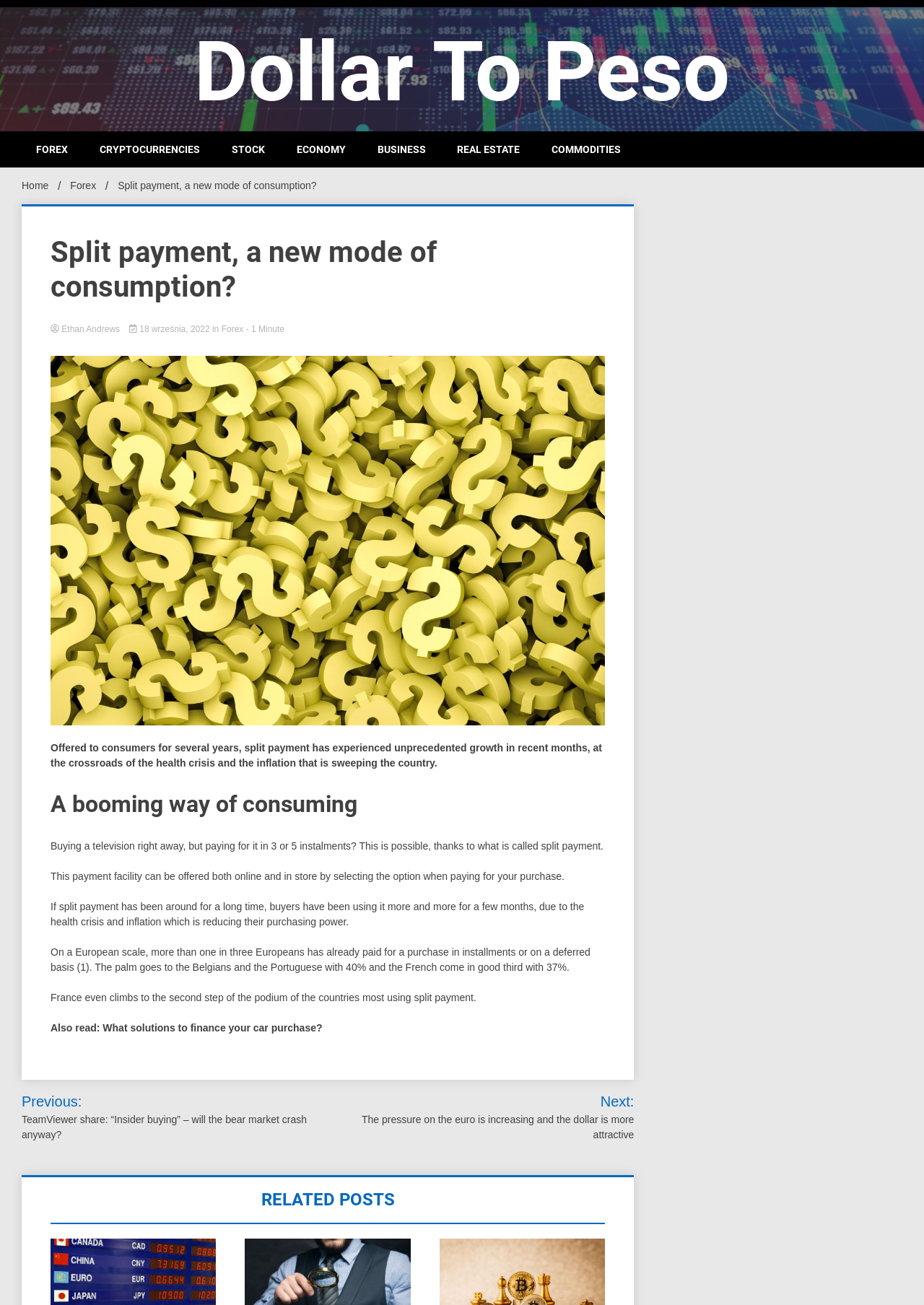What is the name of the website?
Please respond to the question with a detailed and thorough explanation.

The name of the website can be found in the heading element with the text 'Dollar To Peso' which is located at the top of the webpage.